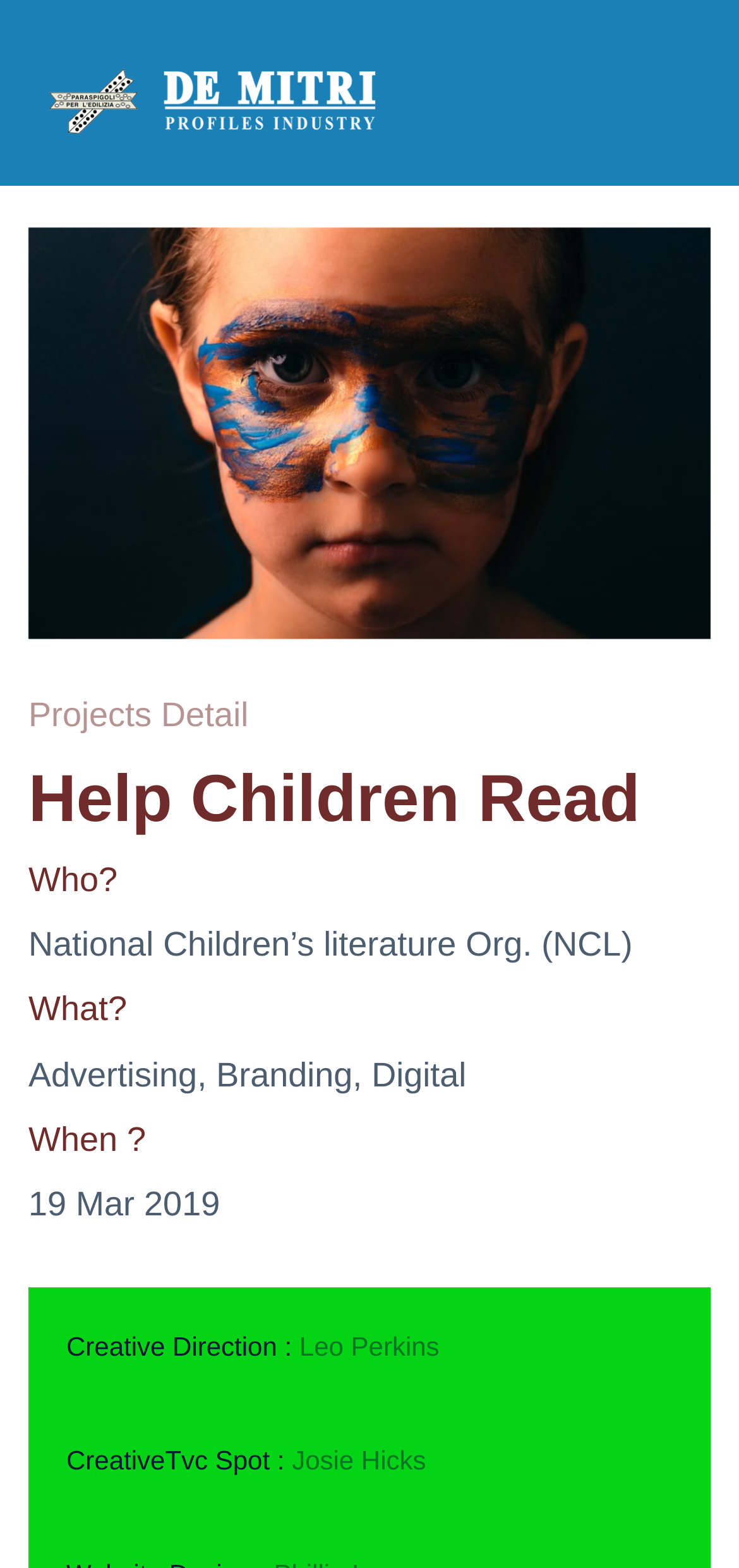Please answer the following query using a single word or phrase: 
What is the type of project?

Advertising, Branding, Digital